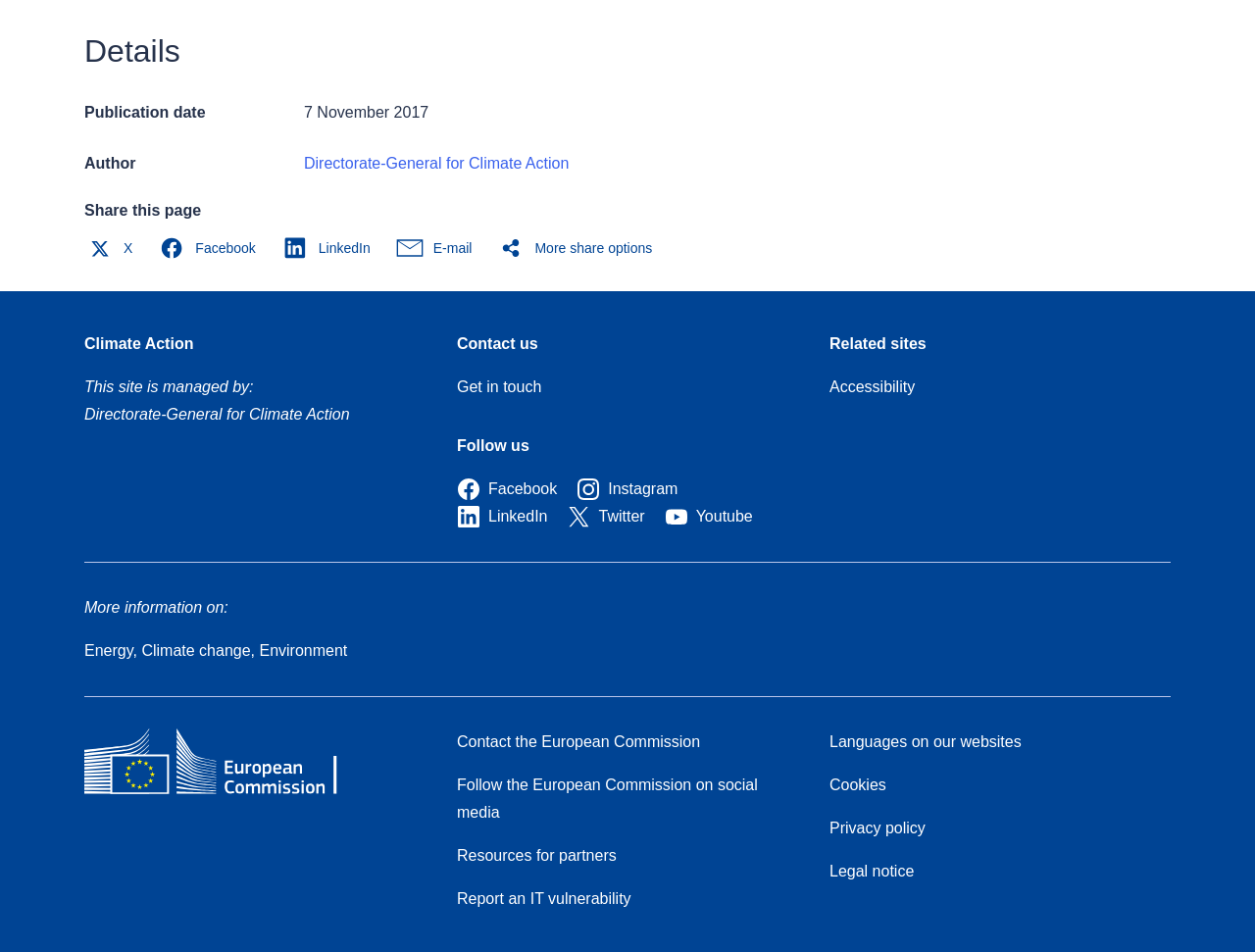Please identify the bounding box coordinates of the area I need to click to accomplish the following instruction: "View the archives for January 2024".

None